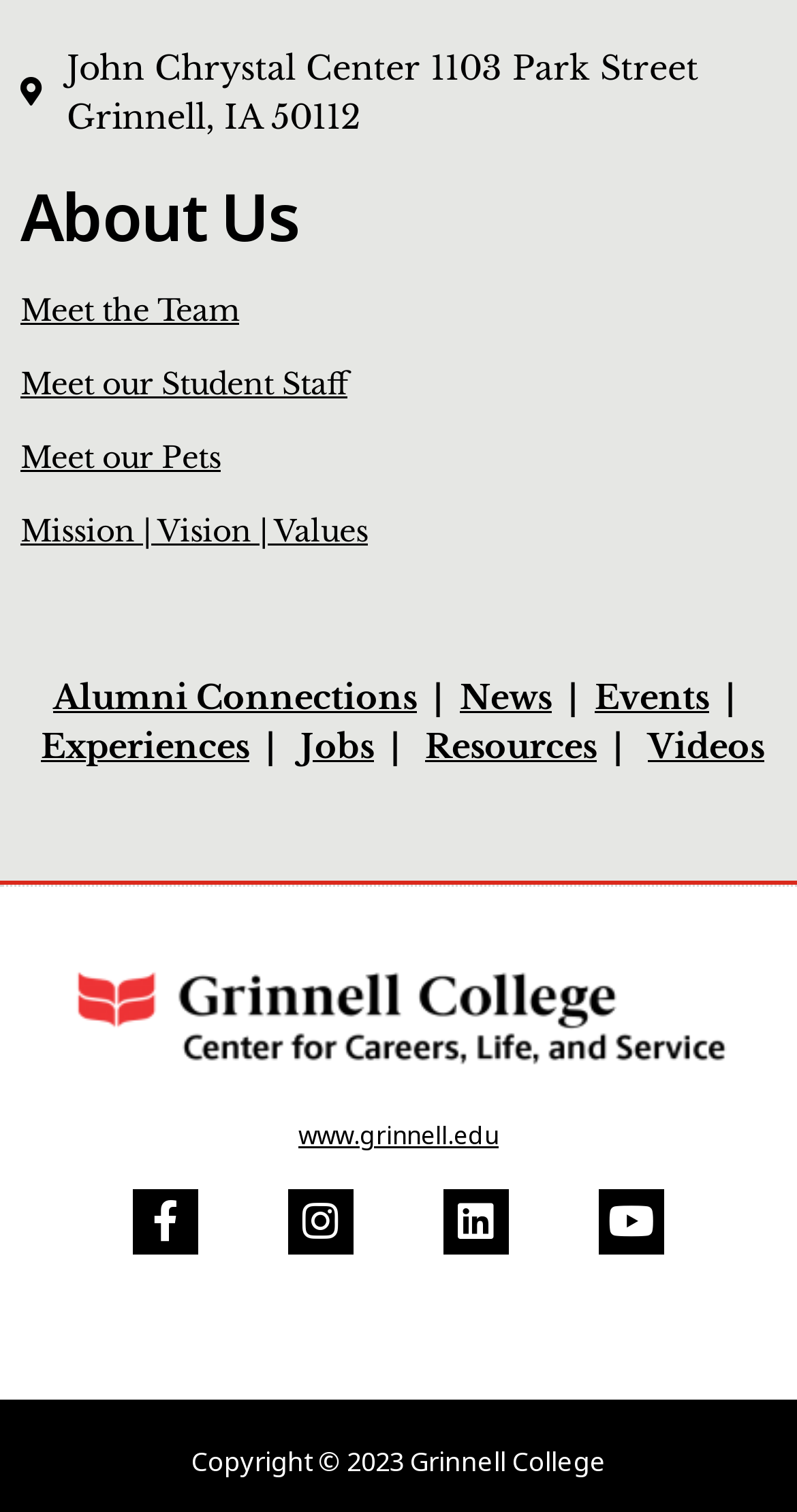Kindly provide the bounding box coordinates of the section you need to click on to fulfill the given instruction: "Visit Alumni Connections".

[0.067, 0.448, 0.523, 0.475]